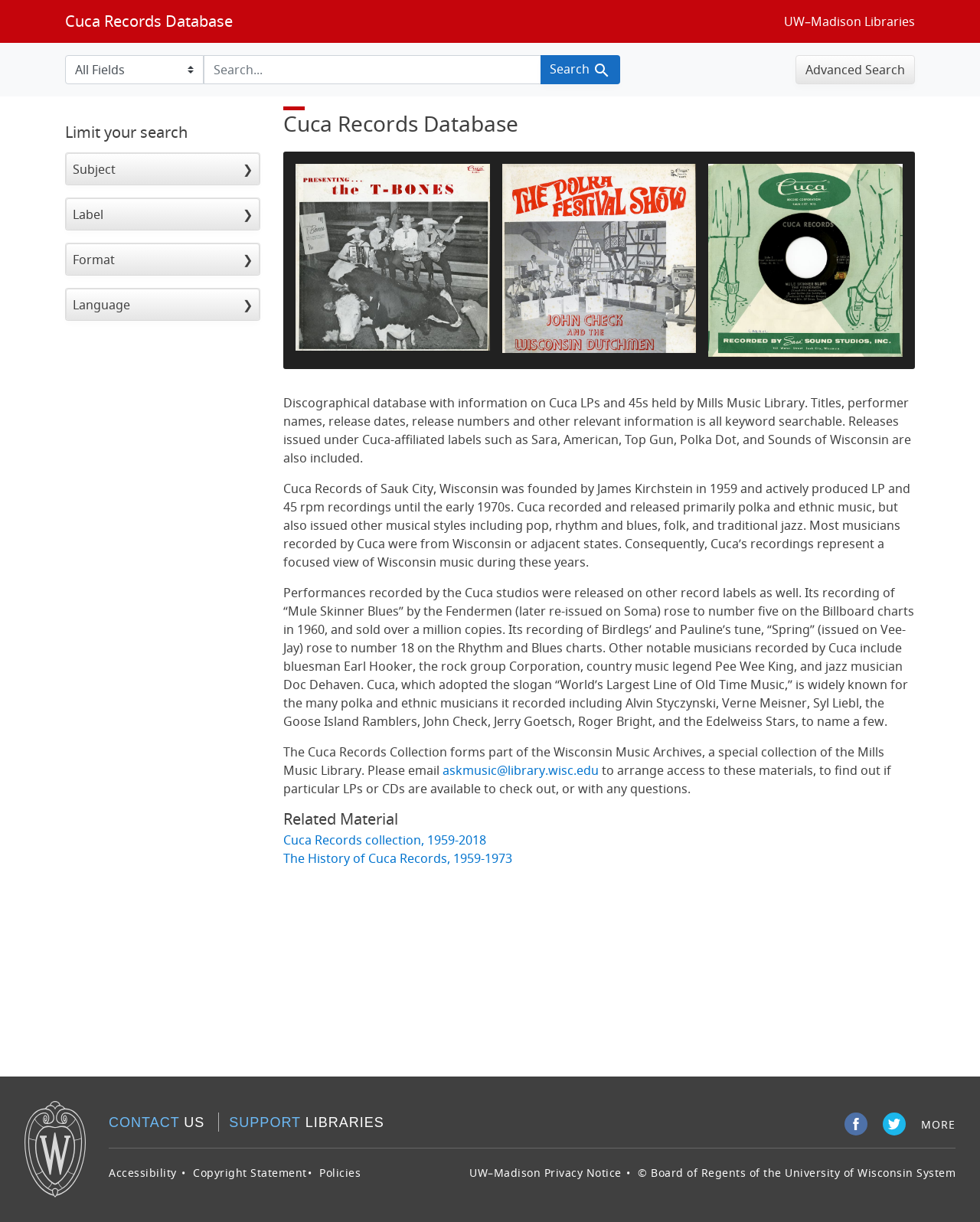Please find the bounding box for the UI element described by: "Subject".

[0.067, 0.125, 0.265, 0.151]